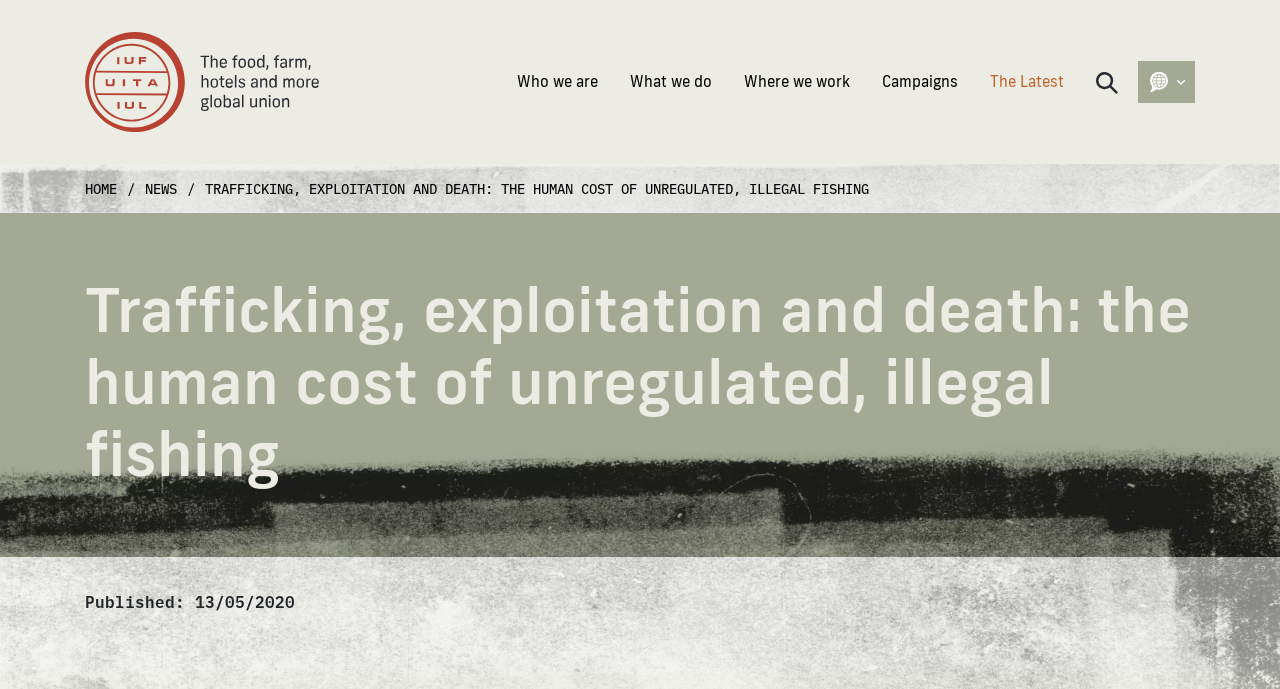Please identify the webpage's heading and generate its text content.

Trafficking, exploitation and death: the human cost of unregulated, illegal fishing